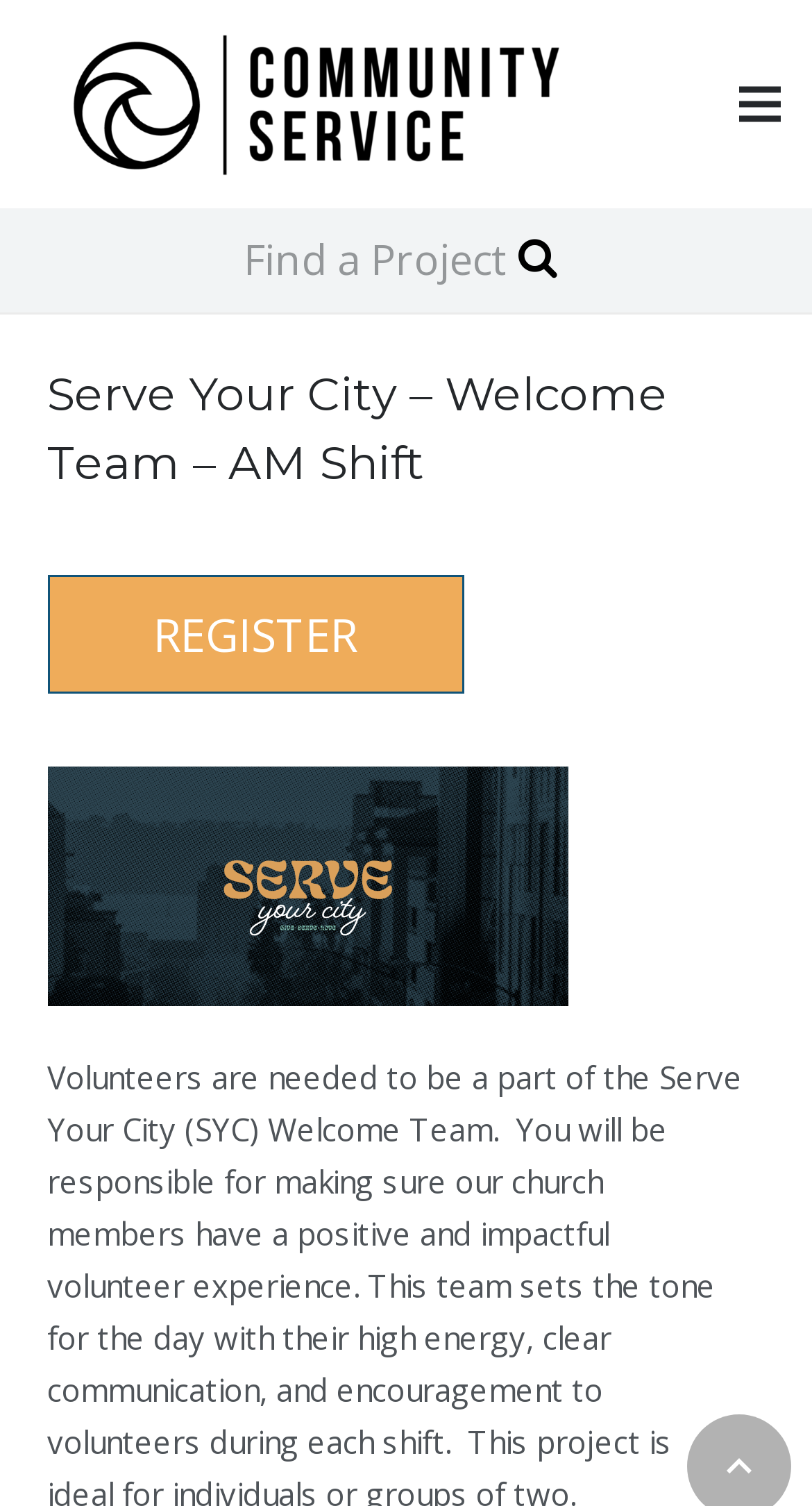What is the role of the Welcome Team?
Please answer the question with as much detail as possible using the screenshot.

Based on the webpage, the Welcome Team is responsible for making sure church members have a positive and impactful volunteer experience. This is stated in the StaticText element, which describes the role of the team.